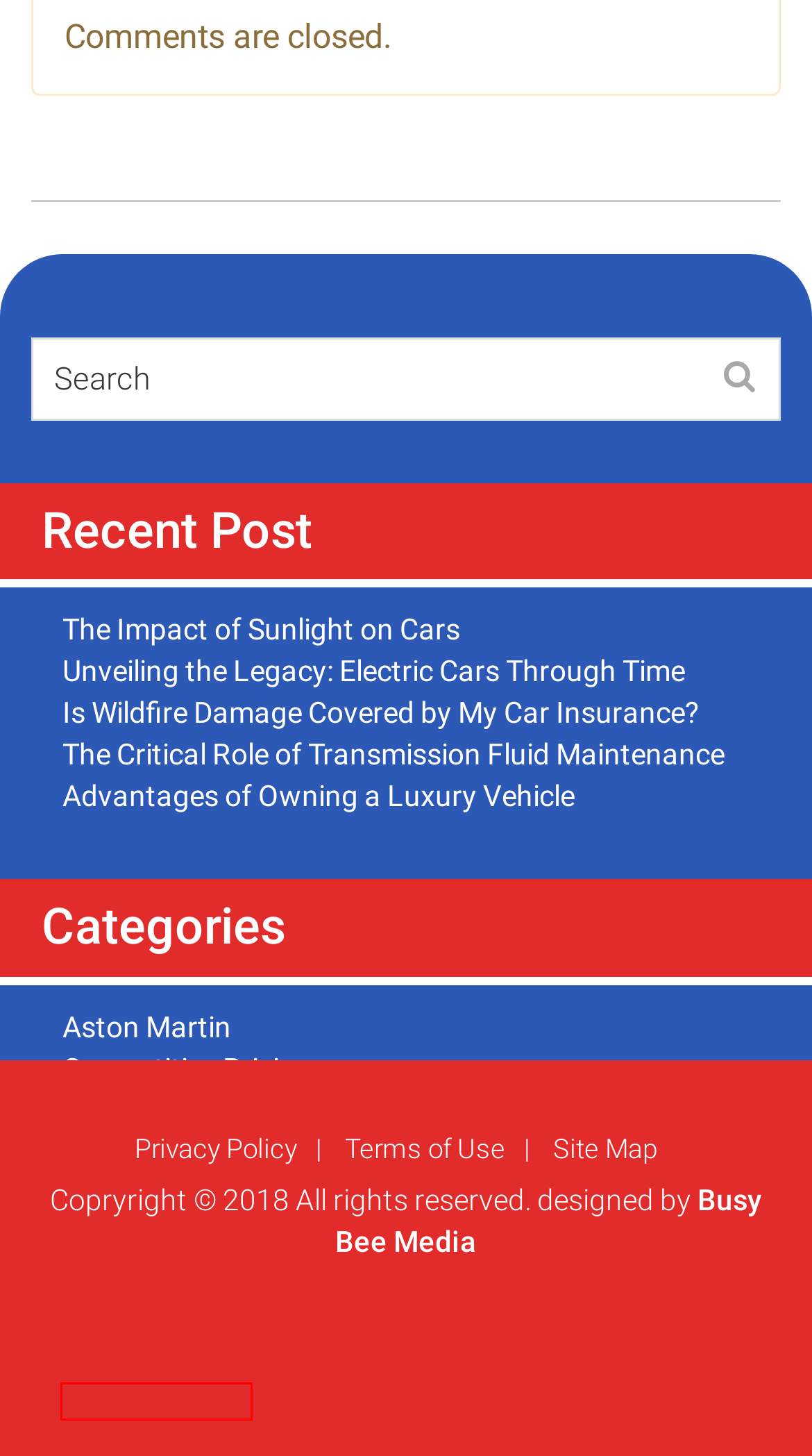Examine the screenshot of the webpage, which includes a red bounding box around an element. Choose the best matching webpage description for the page that will be displayed after clicking the element inside the red bounding box. Here are the candidates:
A. Terms of Use - THE BRITISH GARAGE
B. Is Wildfire Damage Covered by My Car Insurance? - THE BRITISH GARAGE
C. Uncategorized Archives - THE BRITISH GARAGE
D. The Impact of Sunlight on Cars - THE BRITISH GARAGE
E. Garage Talk Archives - THE BRITISH GARAGE
F. Competitive Pricing Archives - THE BRITISH GARAGE
G. Spring TIps Archives - THE BRITISH GARAGE
H. The Critical Role of Transmission Fluid Maintenance - THE BRITISH GARAGE

C